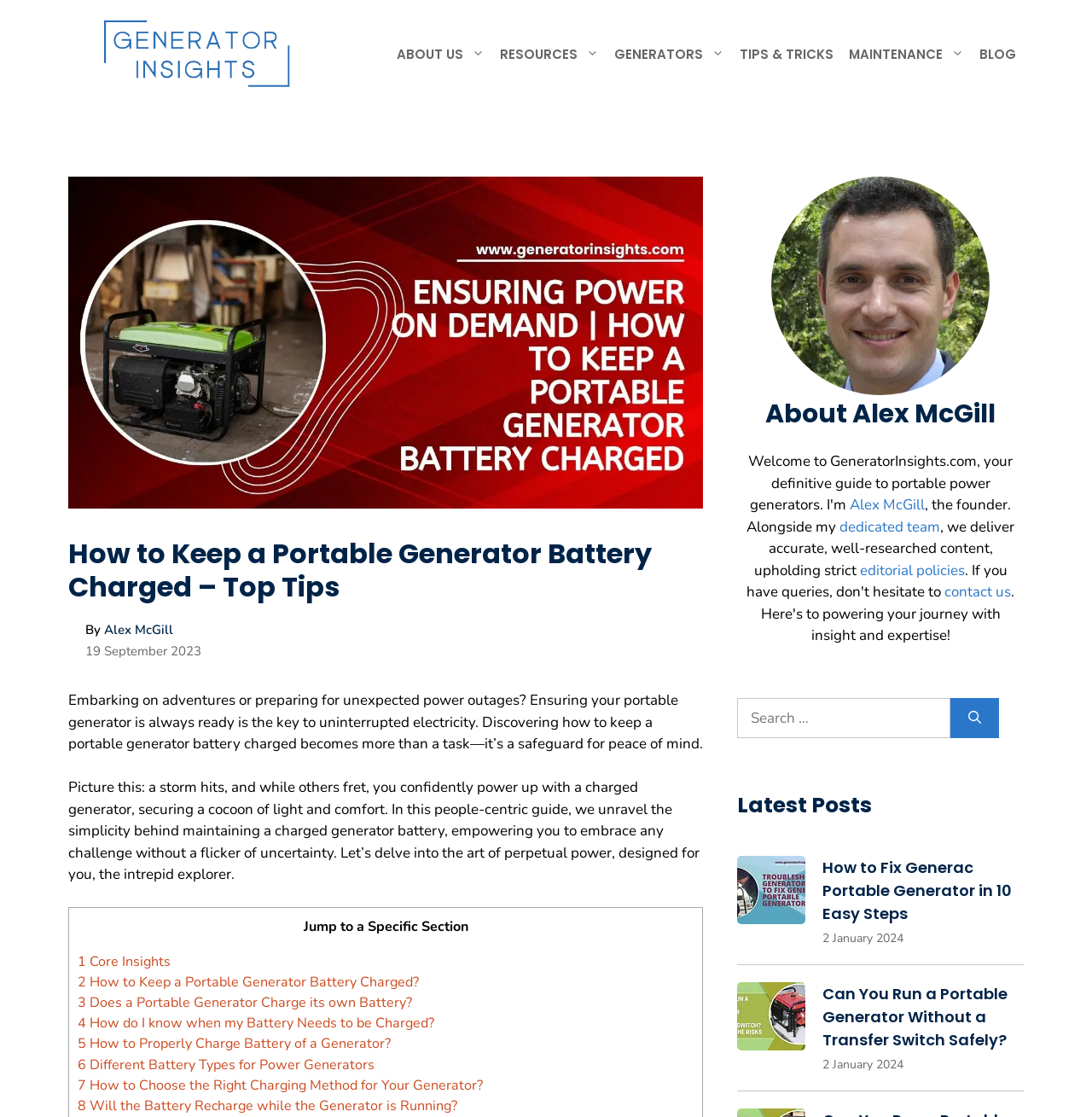What is the purpose of the search box?
Please respond to the question with a detailed and thorough explanation.

The search box is located in the complementary section of the webpage, and its purpose is to allow users to search for specific content within the website, such as articles or guides related to portable generators.